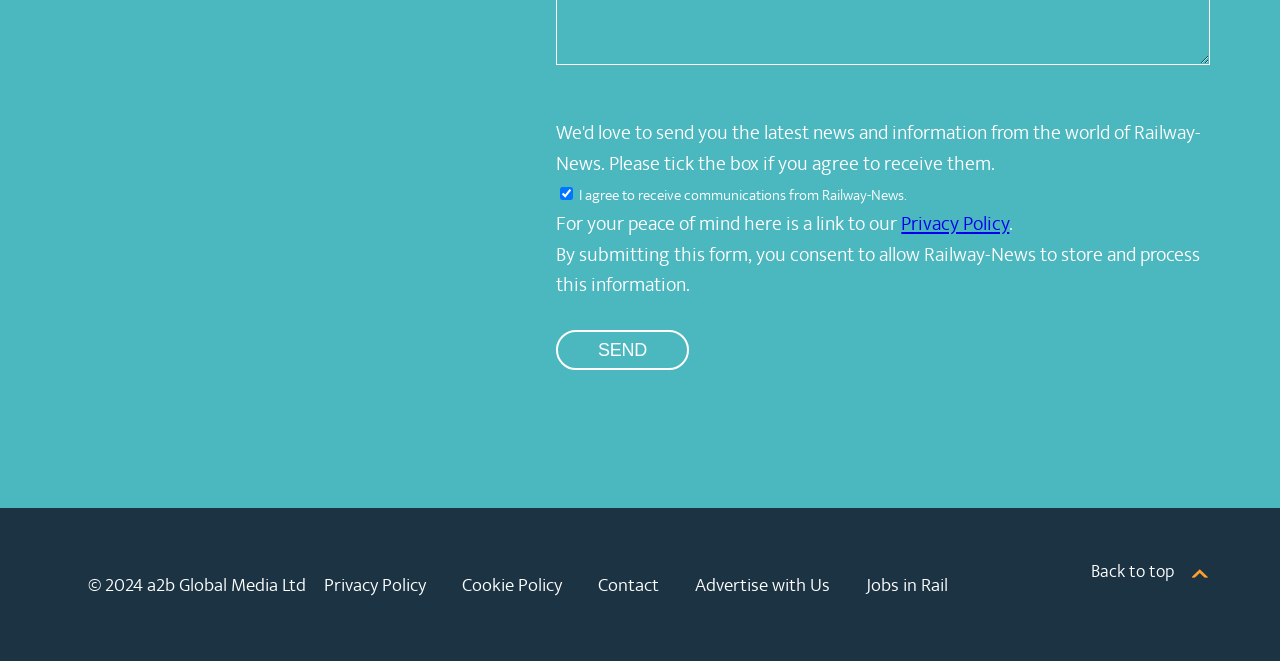What is the text of the button?
Examine the screenshot and reply with a single word or phrase.

Send